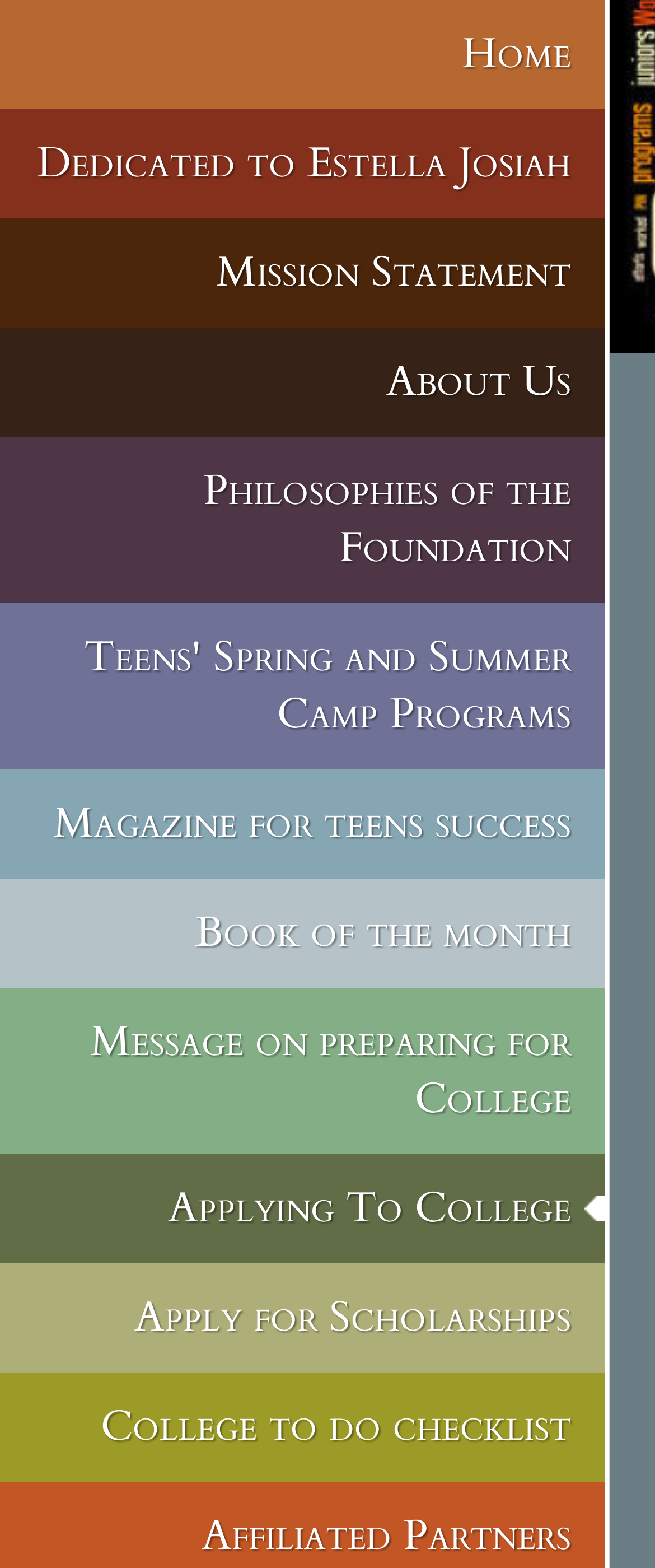Find and indicate the bounding box coordinates of the region you should select to follow the given instruction: "view magazine for teens success".

[0.0, 0.491, 0.923, 0.56]